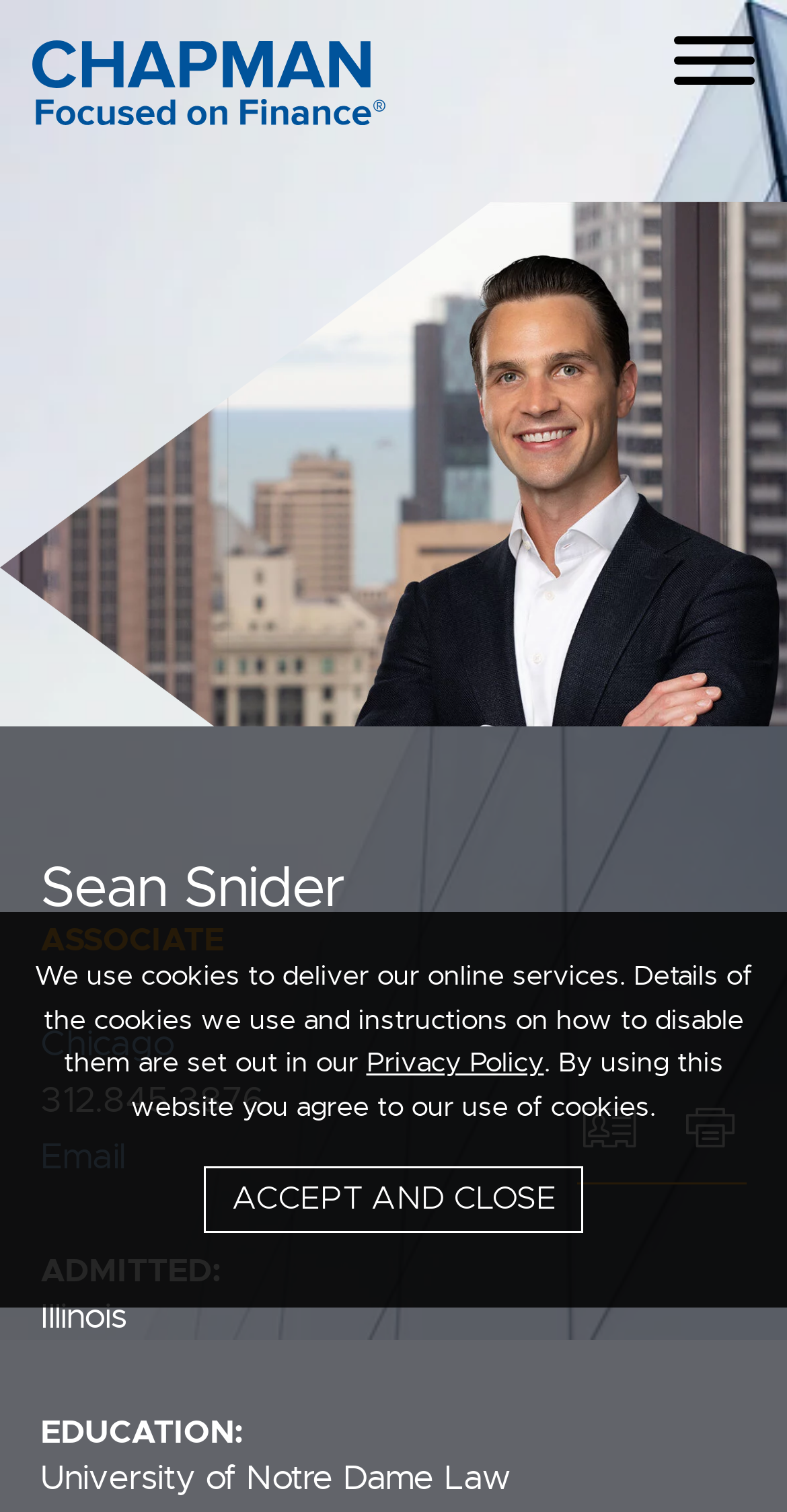Using the provided element description: "Main Content", identify the bounding box coordinates. The coordinates should be four floats between 0 and 1 in the order [left, top, right, bottom].

[0.174, 0.007, 0.5, 0.054]